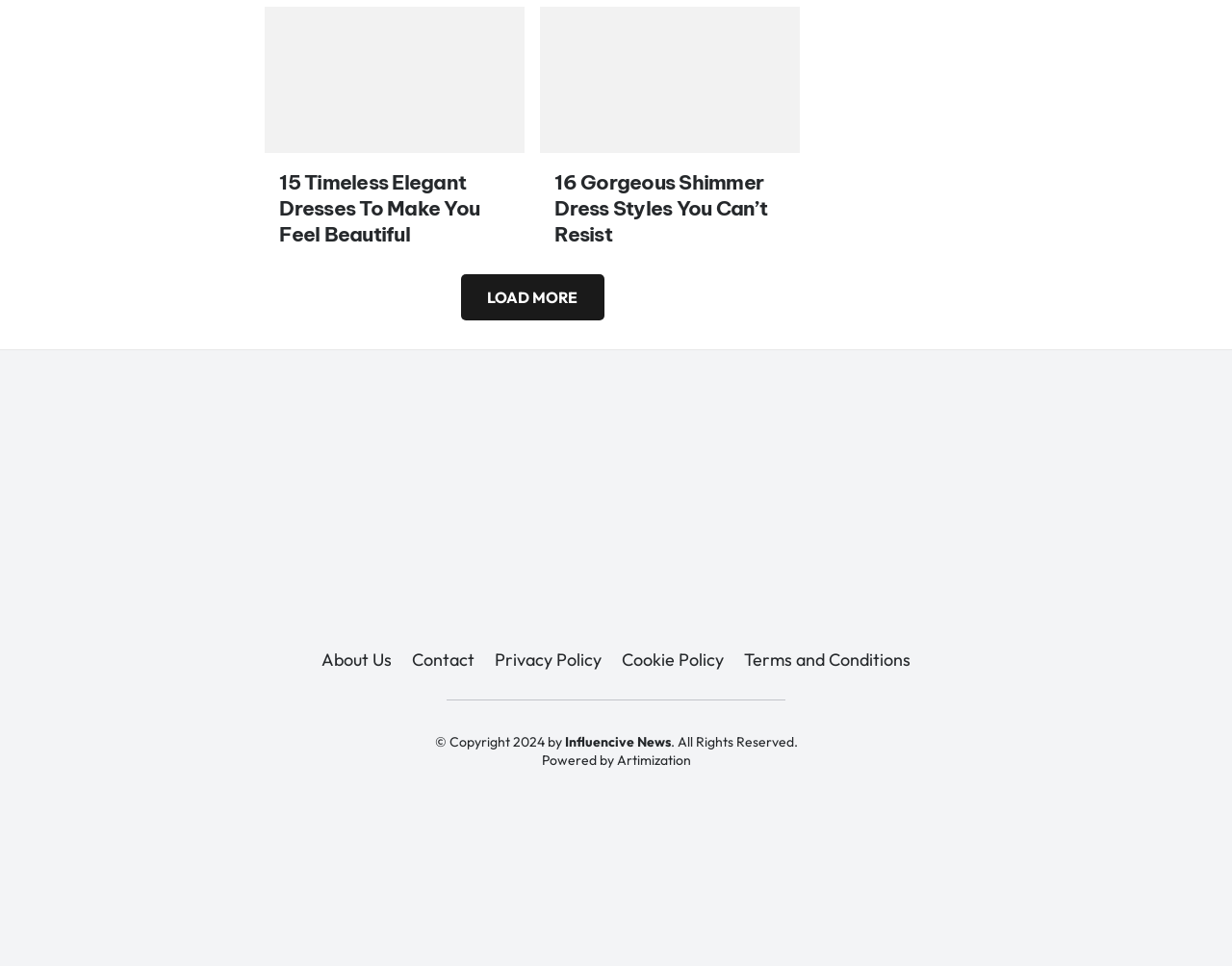Please provide a comprehensive answer to the question below using the information from the image: What is the copyright year?

The StaticText element with the ID 412 contains the text '© Copyright 2024 by', indicating that the copyright year is 2024.